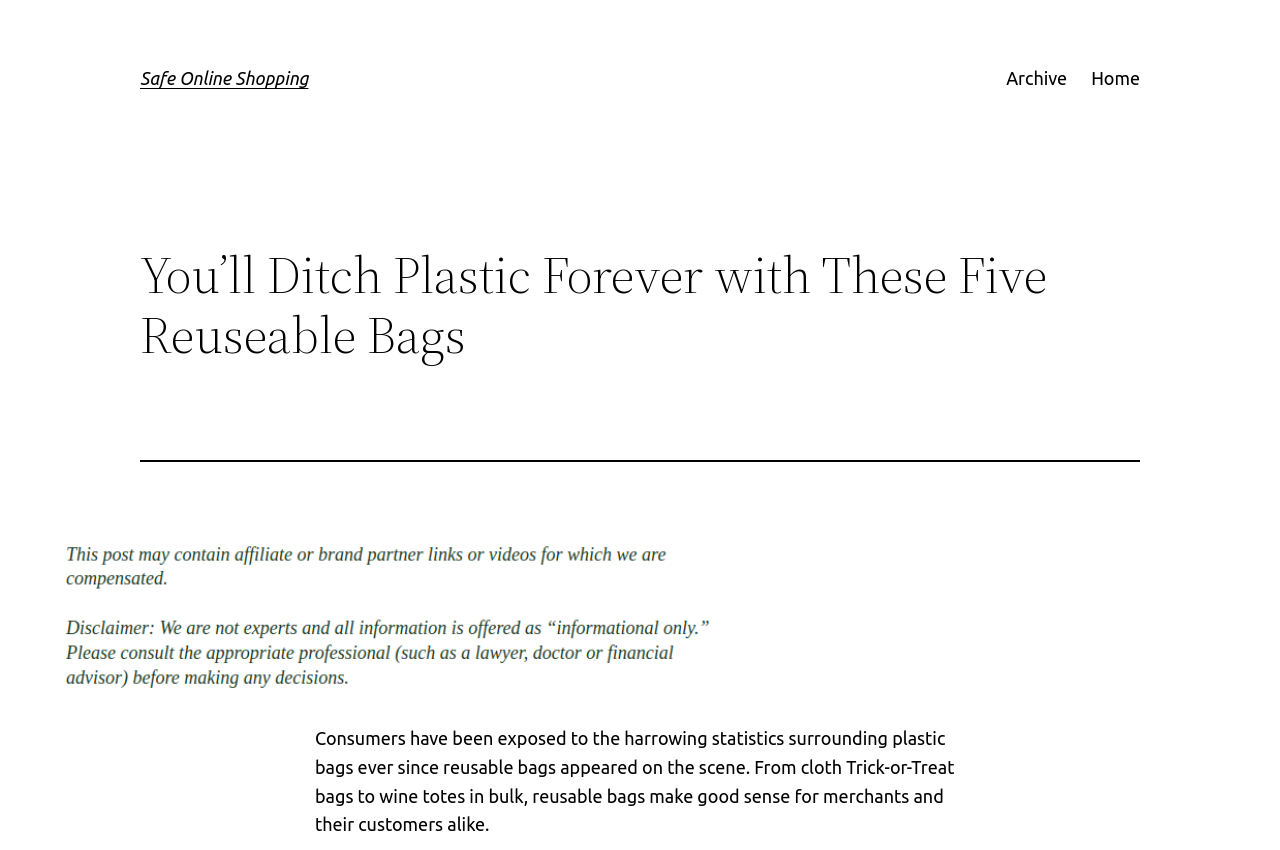What is the position of the 'Archive' link?
Based on the visual, give a brief answer using one word or a short phrase.

Top right